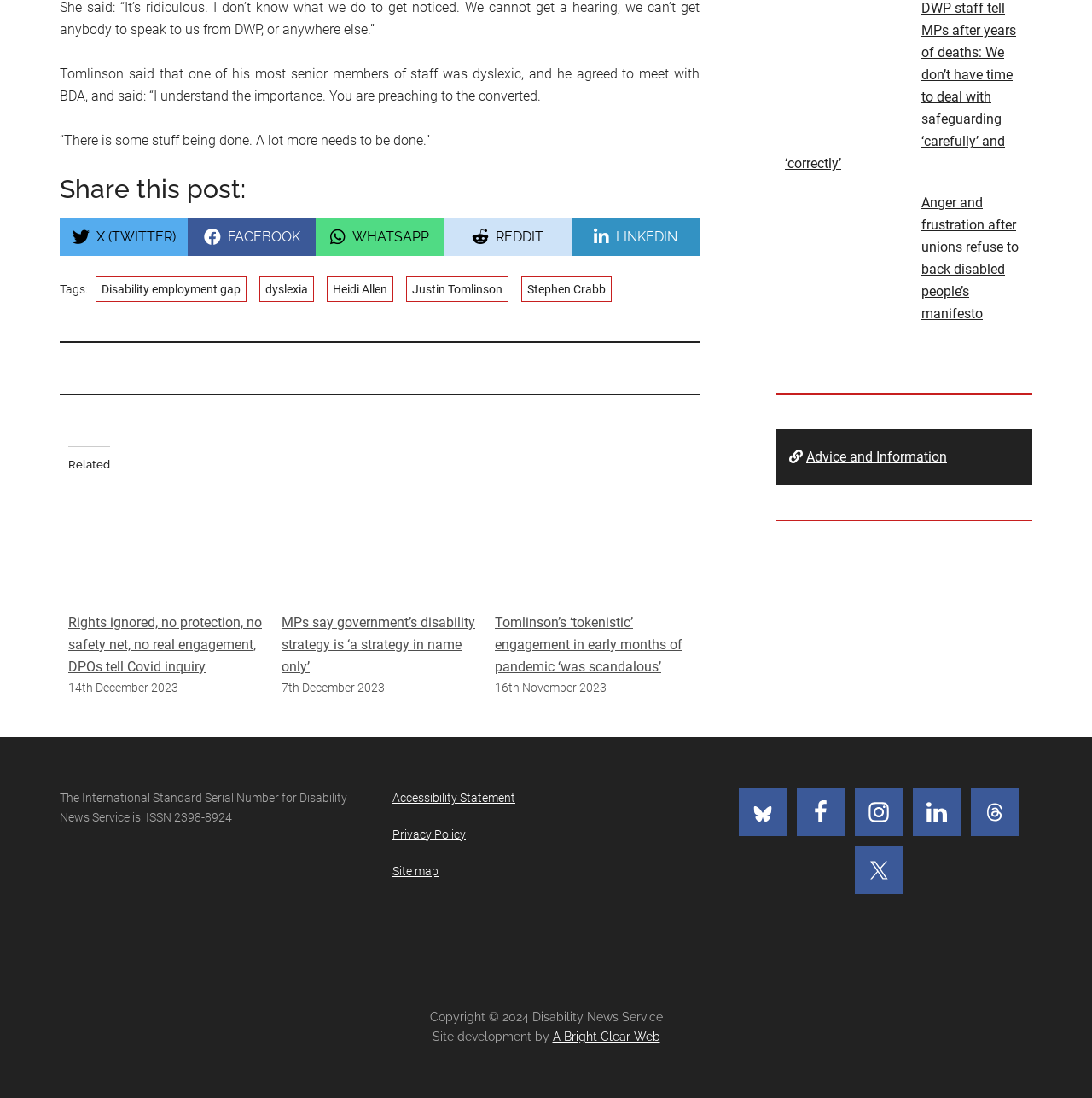What is the purpose of the 'Share this post:' section? Please answer the question using a single word or phrase based on the image.

To share the article on various platforms